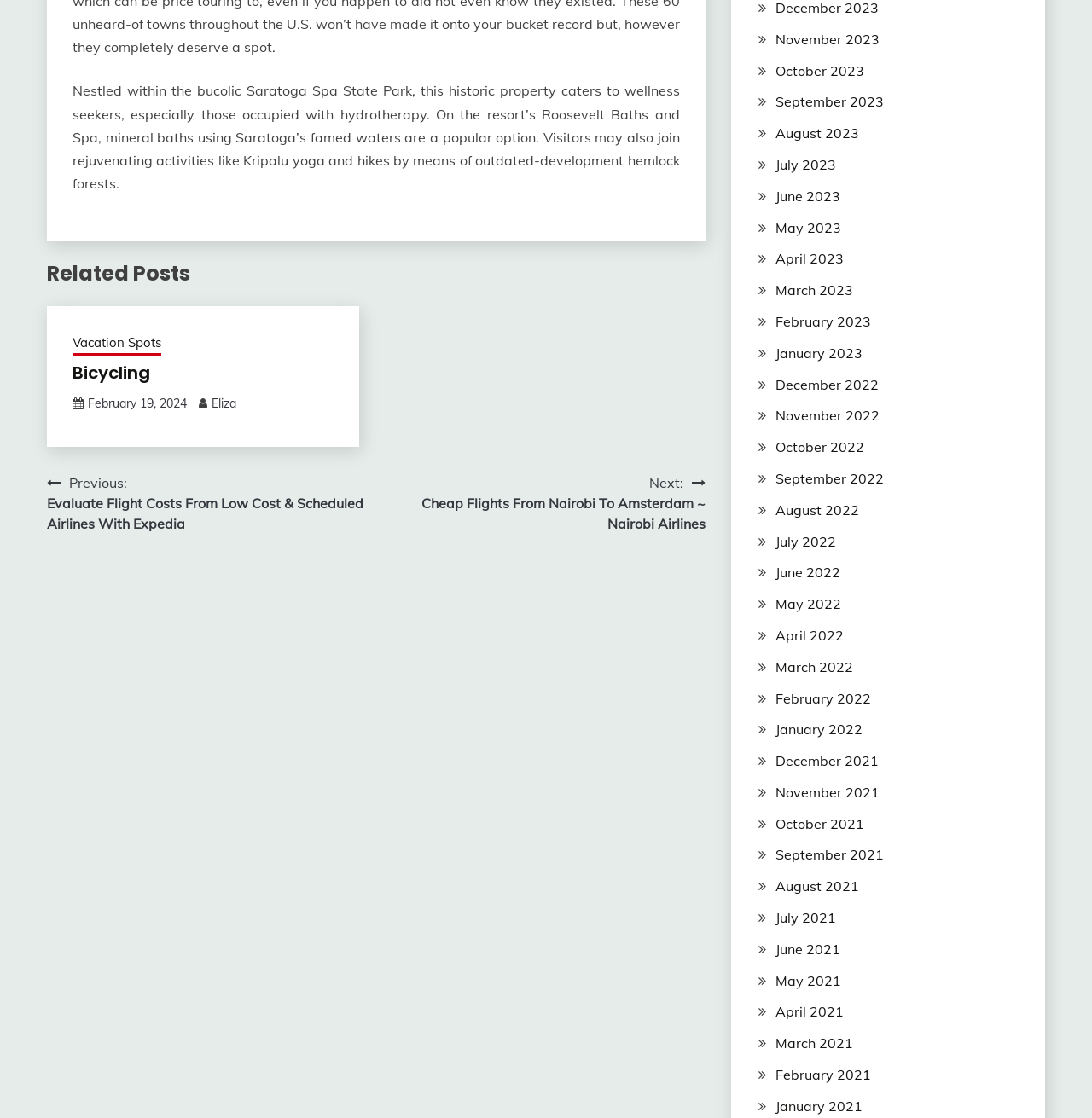Use one word or a short phrase to answer the question provided: 
What is the main topic of the webpage?

Wellness resort